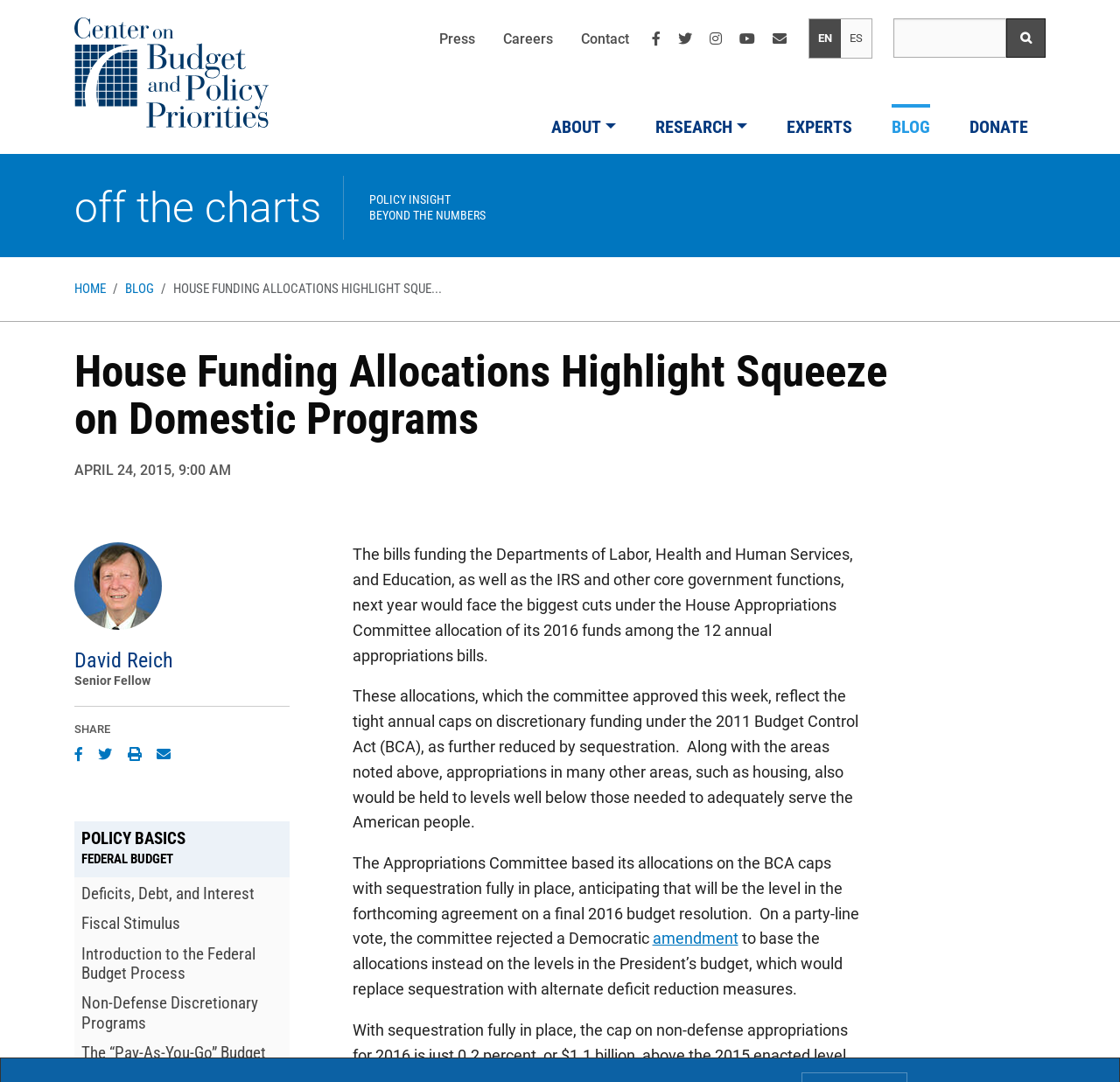Analyze the image and give a detailed response to the question:
What is the category of the article?

I determined the answer by looking at the heading 'POLICY BASICS FEDERAL BUDGET' which indicates the category of the article.